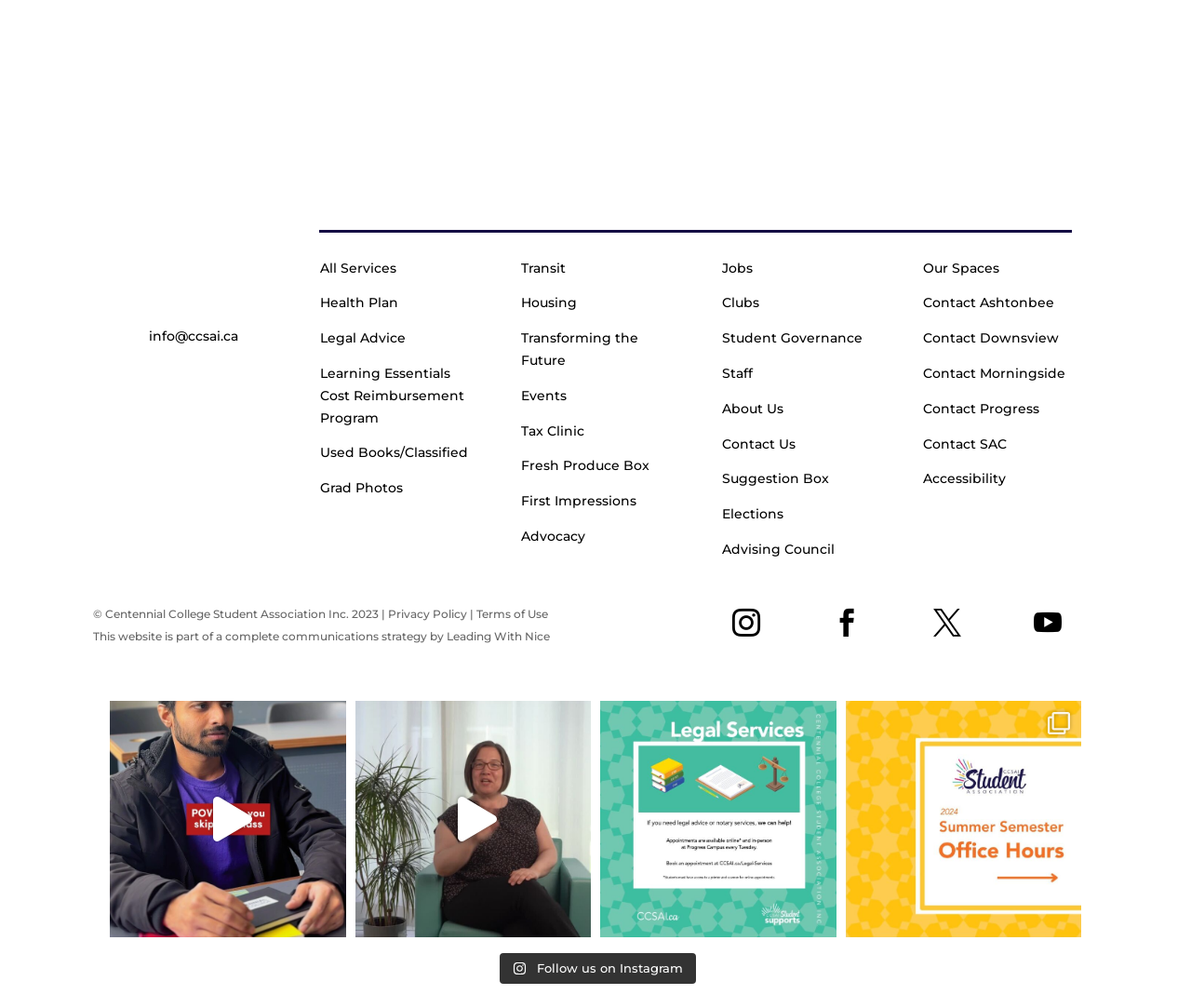Refer to the screenshot and give an in-depth answer to this question: How many posts are there on this webpage?

I counted the number of StaticText elements with OCR text that appears to be a post, and there are 4 posts on this webpage.